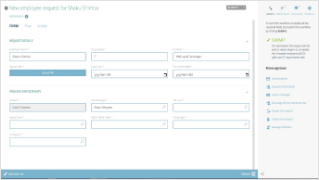Describe the scene in the image with detailed observations.

The image showcases a digital interface for submitting a new employee request within an onboarding application. The form prominently features fields for entering essential information, including the employee's name, job title, and other relevant details. This streamlined design reflects a focus on user-friendliness and efficiency, allowing HR teams to easily manage onboarding processes. Additionally, the layout includes a "Submit" button for intuitive completion of the request, aiming to facilitate quick and effective onboarding experiences for new hires. This is part of a larger initiative to enhance organizational workflows through automated solutions.